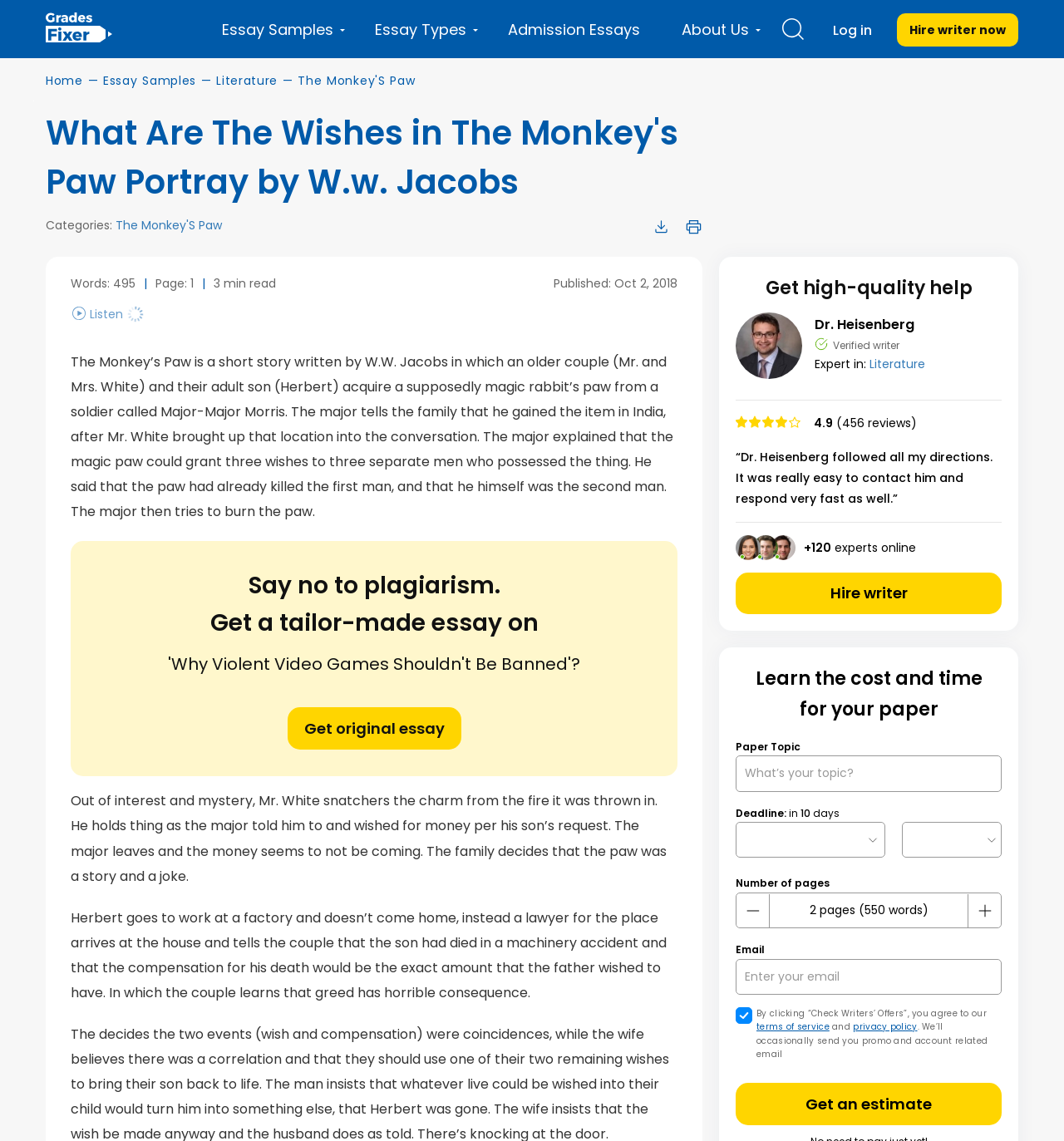Refer to the screenshot and give an in-depth answer to this question: What is the rating of the writer Dr. Heisenberg?

I found the rating of the writer Dr. Heisenberg by looking at the static text element on the webpage, which says '4.9'.